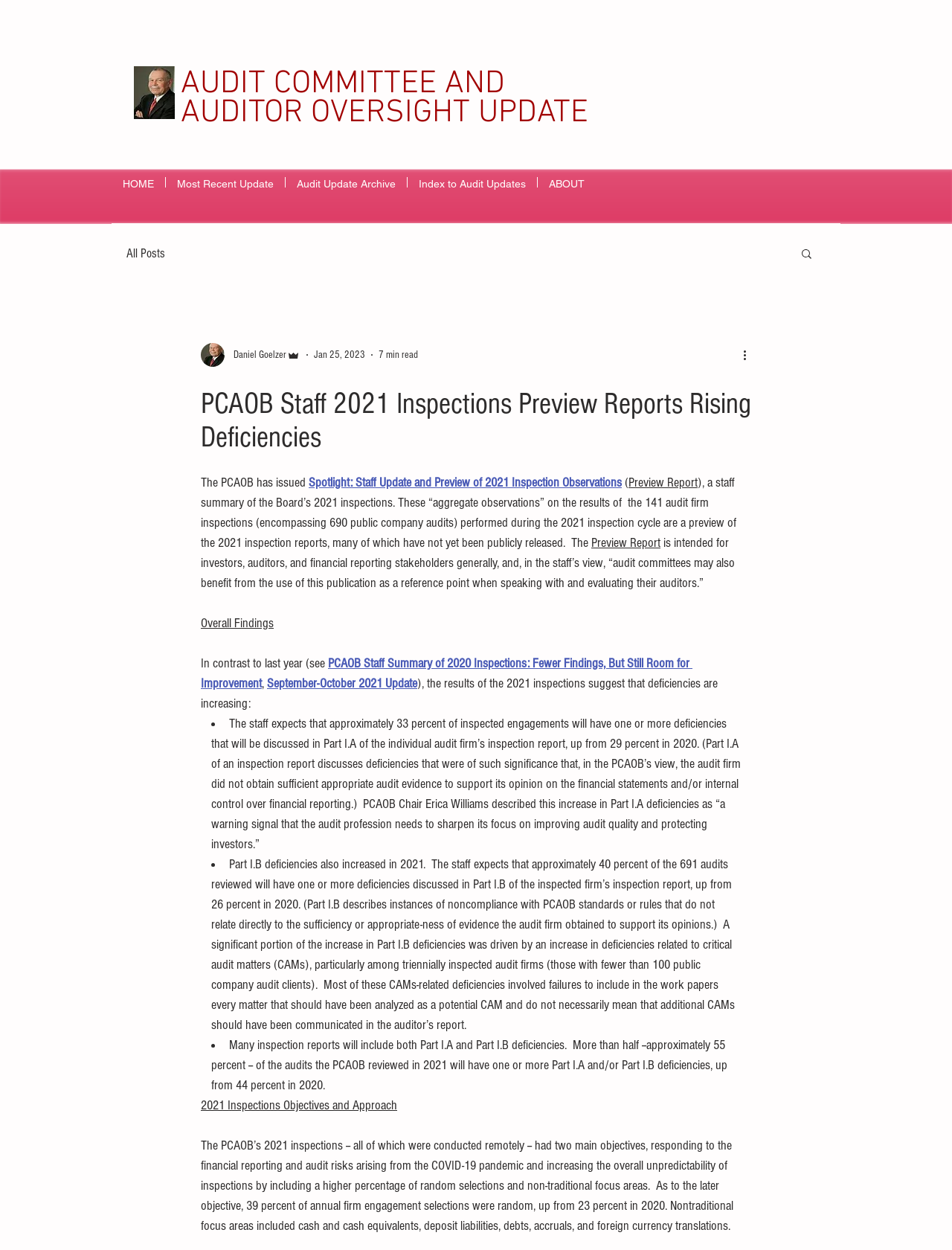Create an elaborate caption that covers all aspects of the webpage.

The webpage is about the PCAOB's 2021 inspections preview report, which summarizes the results of the Board's 2021 inspections. At the top of the page, there is an image of an audit update, followed by a heading "AUDIT COMMITTEE AND AUDITOR OVERSIGHT UPDATE". Below this, there is a navigation menu with links to "HOME", "Most Recent Update", "Audit Update Archive", "Index to Audit Updates", and "ABOUT".

On the left side of the page, there is a navigation menu for the blog section, with links to "All Posts". Next to this, there is a search button with a magnifying glass icon. Above the main content, there is a heading "PCAOB Staff 2021 Inspections Preview Reports Rising Deficiencies" and an image of the writer.

The main content of the page is a summary of the PCAOB's 2021 inspections preview report. The report highlights that deficiencies are increasing, with approximately 33% of inspected engagements expected to have one or more deficiencies that will be discussed in Part I.A of the individual audit firm's inspection report, up from 29% in 2020. The report also notes that Part I.B deficiencies increased in 2021, with approximately 40% of the 691 audits reviewed expected to have one or more deficiencies discussed in Part I.B of the inspected firm's inspection report, up from 26% in 2020.

The report also discusses the objectives and approach of the 2021 inspections, which included responding to the financial reporting and audit risks arising from the COVID-19 pandemic and increasing the overall unpredictability of inspections by including a higher percentage of random selections and non-traditional focus areas.

Throughout the page, there are several links to related reports and updates, including the "PCAOB Staff Summary of 2020 Inspections: Fewer Findings, But Still Room for Improvement" and the "September-October 2021 Update".